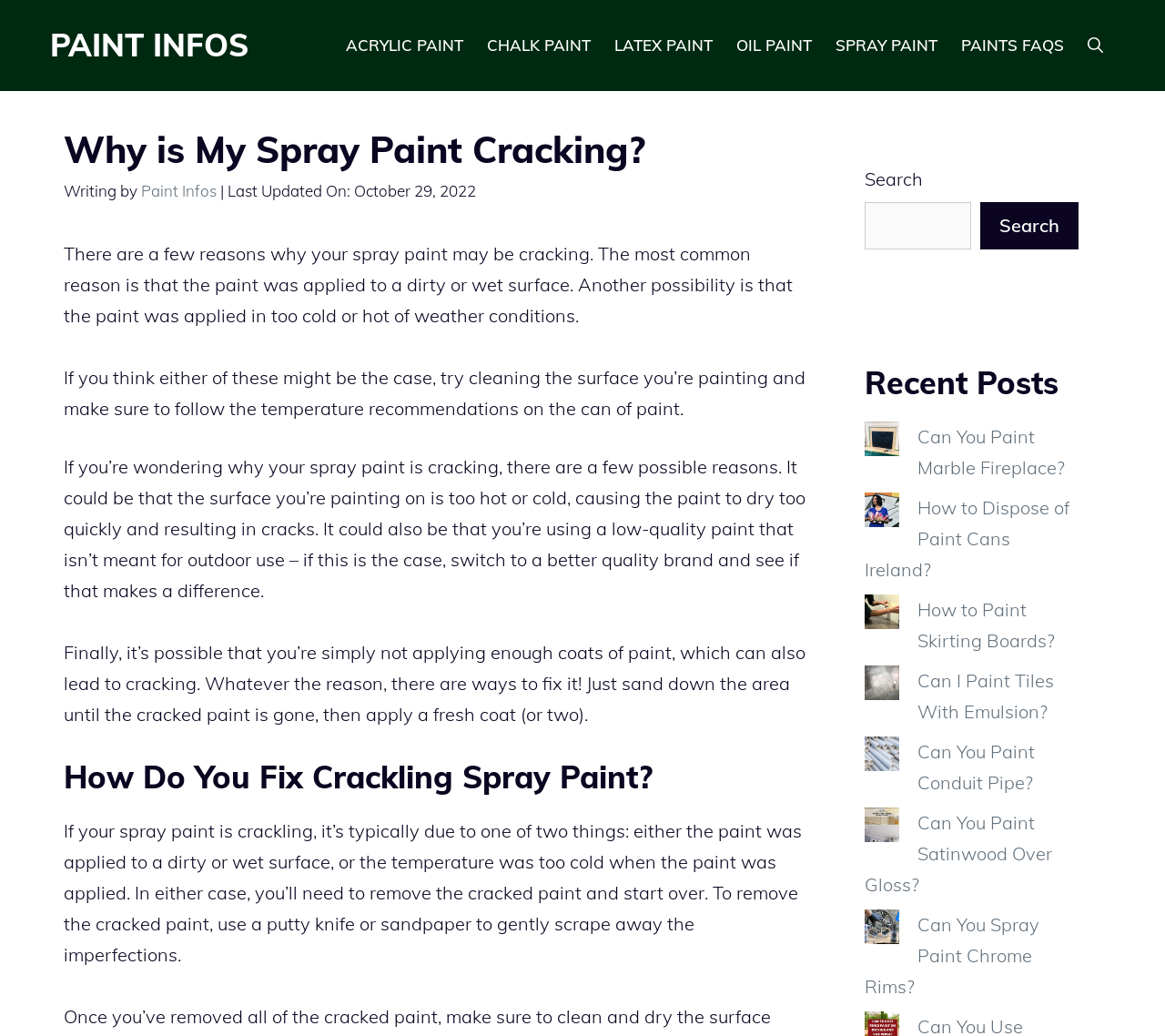Locate the bounding box of the UI element described by: "Search" in the given webpage screenshot.

[0.841, 0.195, 0.926, 0.241]